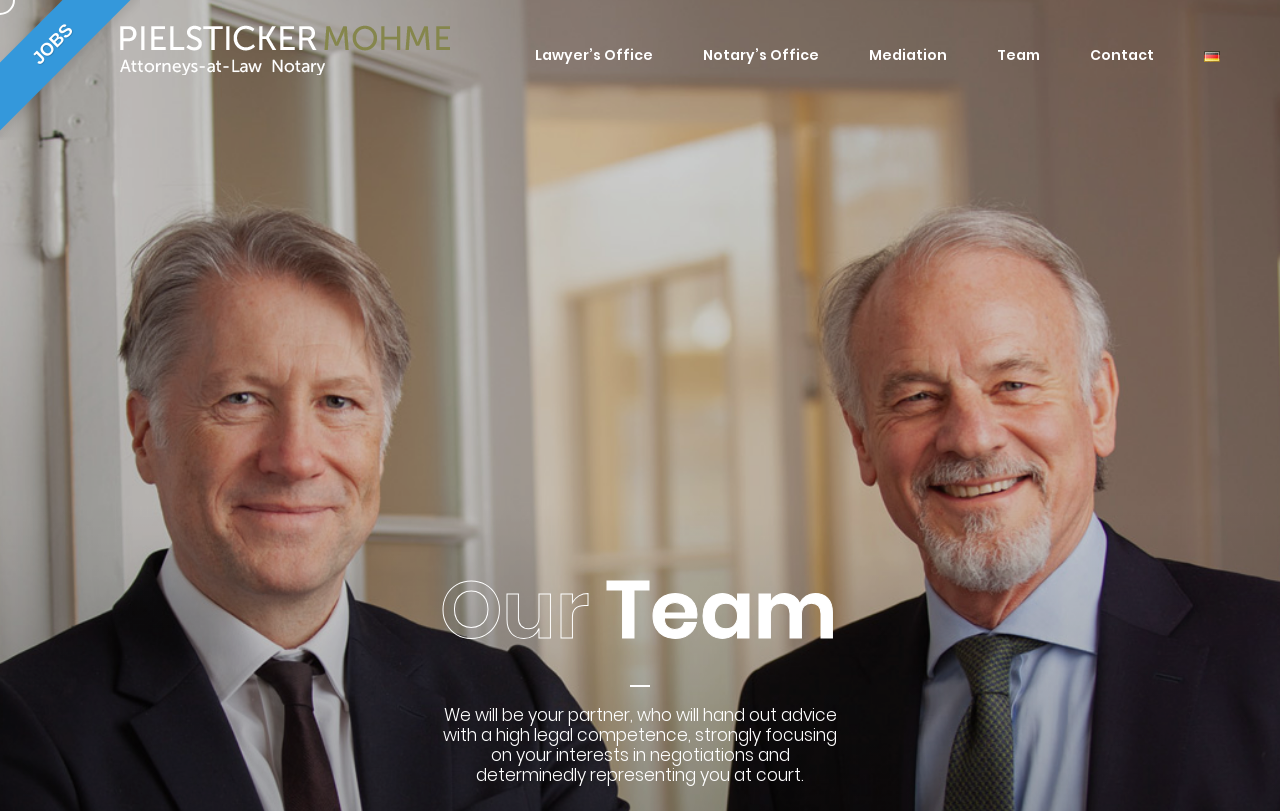Analyze and describe the webpage in a detailed narrative.

The webpage is about the team of PIELSTICKER MOHME, a lawyer's office. At the top left corner, there is a logo with both black and white versions. Below the logo, there is a navigation menu with six links: "Lawyer's Office", "Notary's Office", "Mediation", "Team", "Contact", and "Deutsch" with a small flag icon. 

The main content of the page is divided into two sections. The first section has a heading "Our Team" at the top, and the second section has a heading that describes the team's mission and values. The mission statement is a long paragraph that occupies most of the page, stating that the team will provide high-quality legal advice and representation.

At the top right corner, there is a separate link "JOBS" that seems to be unrelated to the main content.